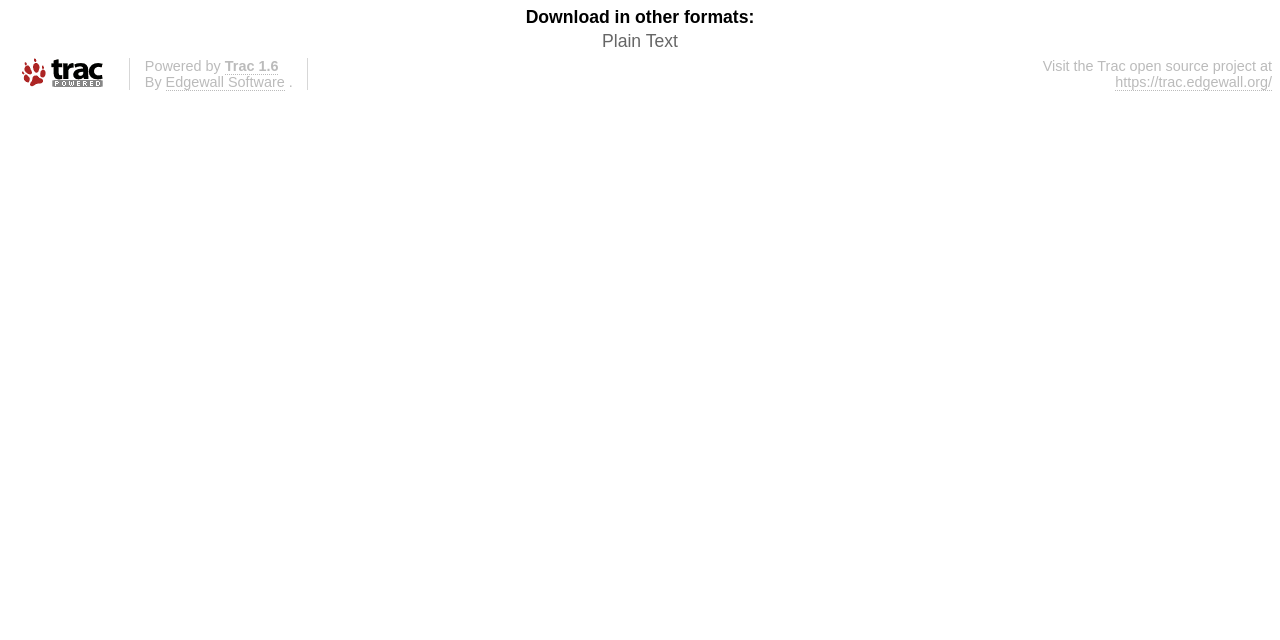Bounding box coordinates are to be given in the format (top-left x, top-left y, bottom-right x, bottom-right y). All values must be floating point numbers between 0 and 1. Provide the bounding box coordinate for the UI element described as: https://trac.edgewall.org/

[0.871, 0.116, 0.994, 0.143]